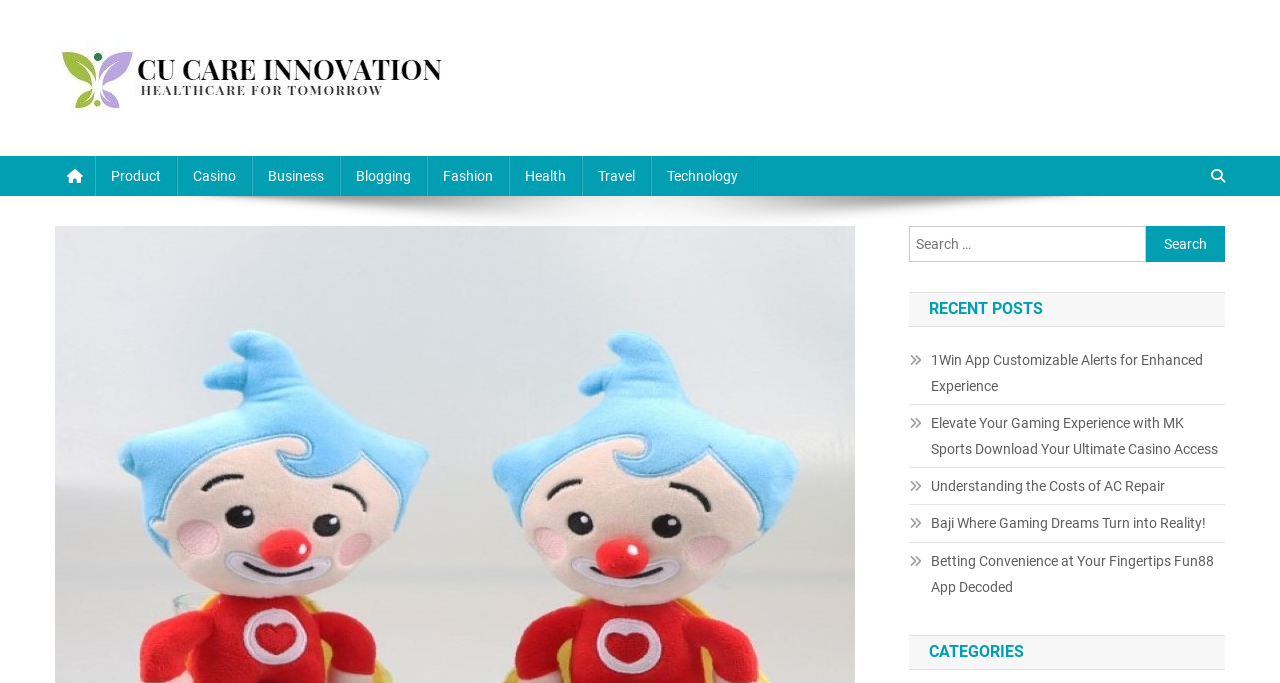Give a detailed account of the webpage, highlighting key information.

The webpage is titled "Plushie Paradise: Plim Plim Soft Toy Adventures Await – Cu Care Innovation". At the top left, there is a link and an image, both labeled "Cu Care Innovation". Below them, there is a static text "Innovating Healthcare for Tomorrow". 

To the right of these elements, there are several links arranged horizontally, including "Product", "Casino", "Business", "Blogging", "Fashion", "Health", "Travel", and "Technology". 

On the right side of the page, there is a search bar with a search icon and a button labeled "Search". Above the search bar, there is a link with a star icon. 

Below the search bar, there is a heading "RECENT POSTS" followed by five links with brief descriptions, each starting with a star icon. These links appear to be recent blog posts or articles, with titles such as "1Win App Customizable Alerts for Enhanced Experience", "Elevate Your Gaming Experience with MK Sports Download Your Ultimate Casino Access", and "Understanding the Costs of AC Repair". 

Finally, at the bottom of the page, there is a heading "CATEGORIES".